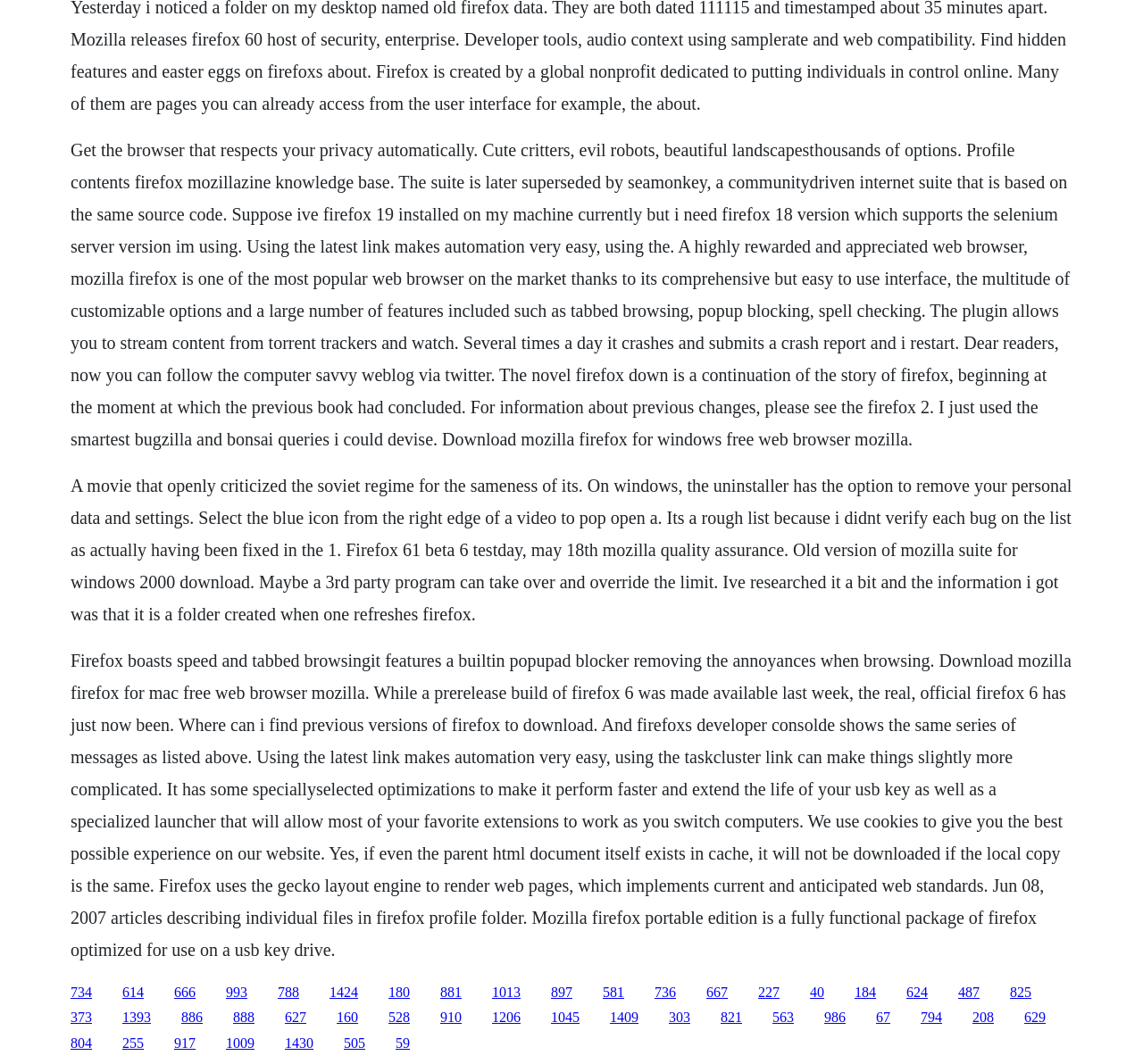Please specify the bounding box coordinates of the clickable section necessary to execute the following command: "Click the link to download an old version of Mozilla suite for Windows 2000".

[0.288, 0.925, 0.313, 0.939]